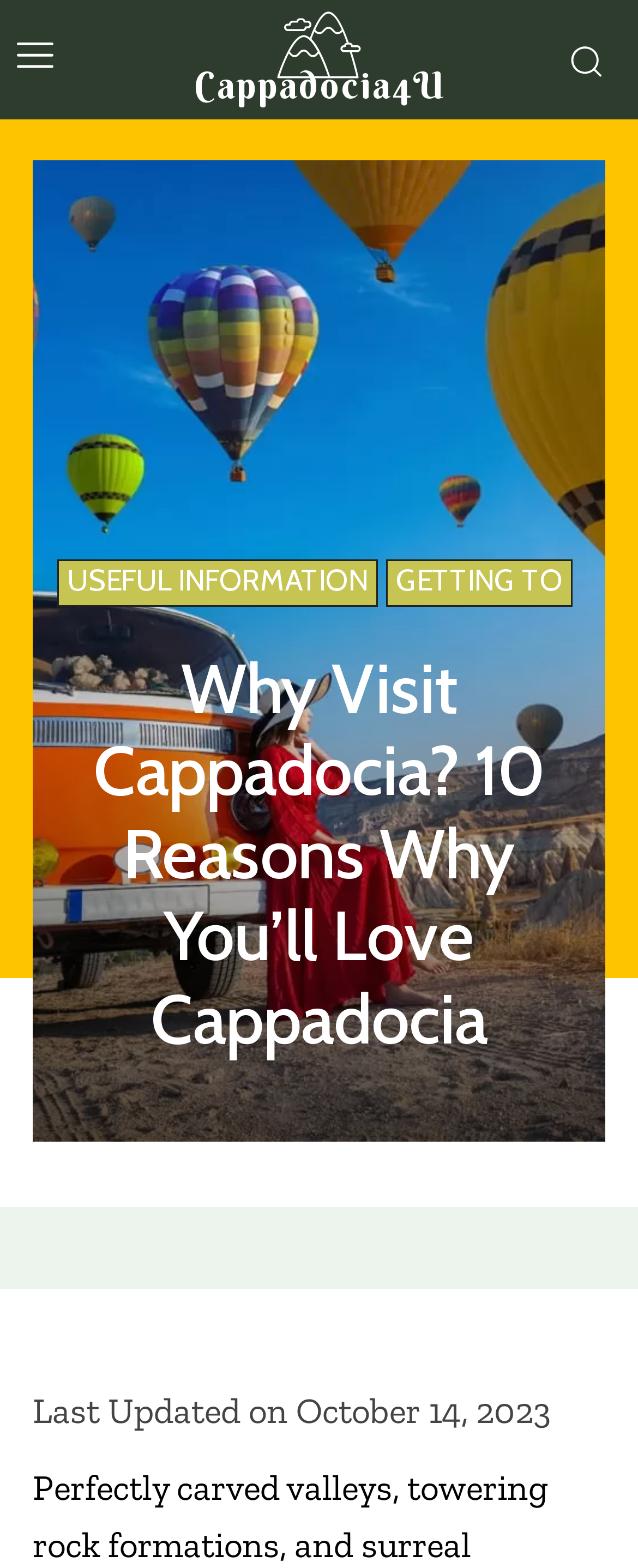Illustrate the webpage thoroughly, mentioning all important details.

The webpage is about visiting Cappadocia, highlighting its fantastic landscape, culture, history, and romance. At the top-left corner, there is a small image. Next to it, on the top-center, is a link to "Cappadocia4U". On the top-right corner, there is another small image. 

Below these top elements, there are three main sections. On the left, there is a link to "USEFUL INFORMATION", and on the right, there is a link to "GETTING TO". In the center, there is a heading that reads "Why Visit Cappadocia? 10 Reasons Why You’ll Love Cappadocia". 

At the bottom of the page, there is a section with a label "Last Updated on" followed by the specific date "October 14, 2023".